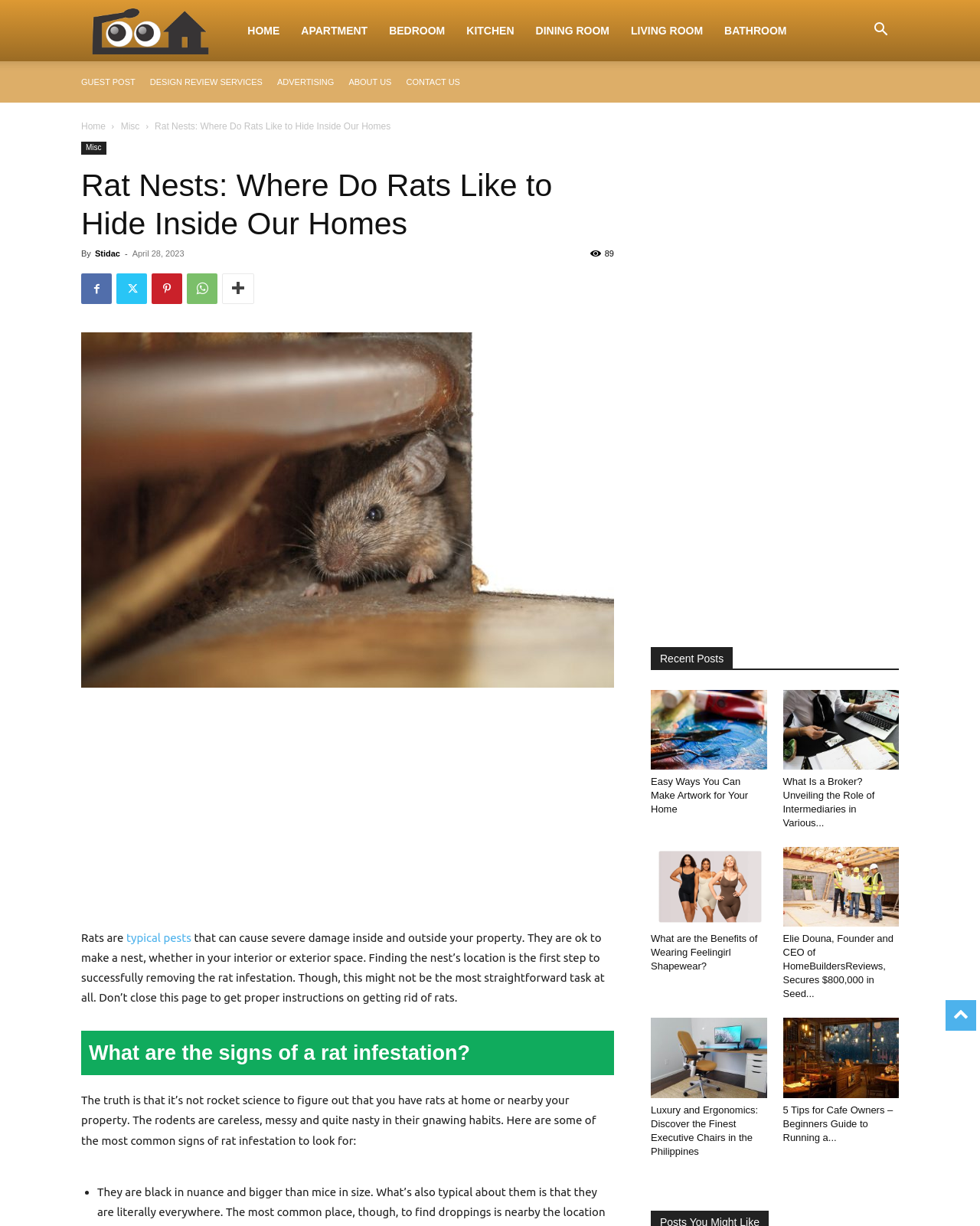Can you specify the bounding box coordinates of the area that needs to be clicked to fulfill the following instruction: "view Picture Index"?

None